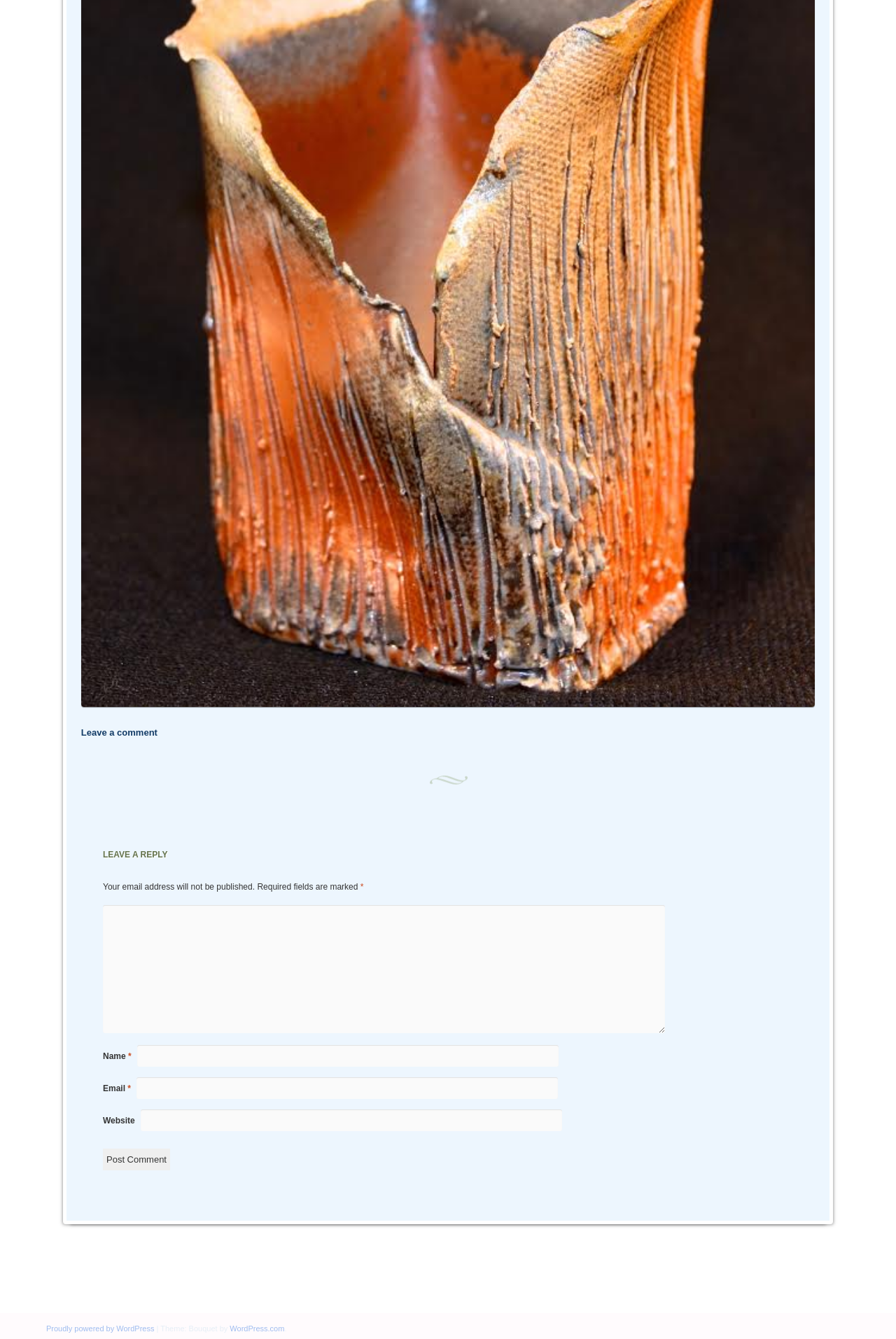Please respond to the question using a single word or phrase:
How many text fields are there in the form?

3